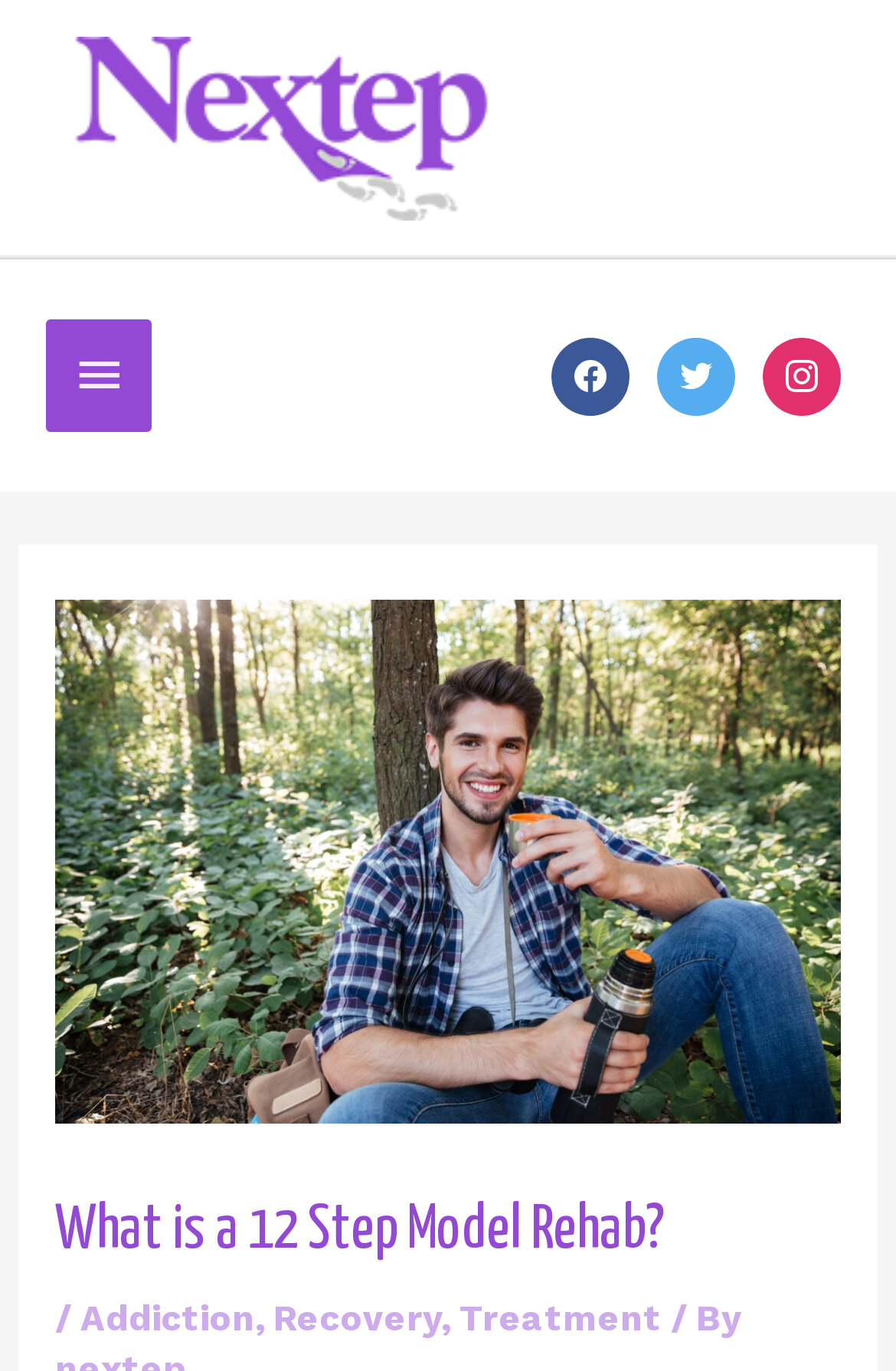Bounding box coordinates are specified in the format (top-left x, top-left y, bottom-right x, bottom-right y). All values are floating point numbers bounded between 0 and 1. Please provide the bounding box coordinate of the region this sentence describes: parent_node: Below Header

[0.051, 0.233, 0.17, 0.315]